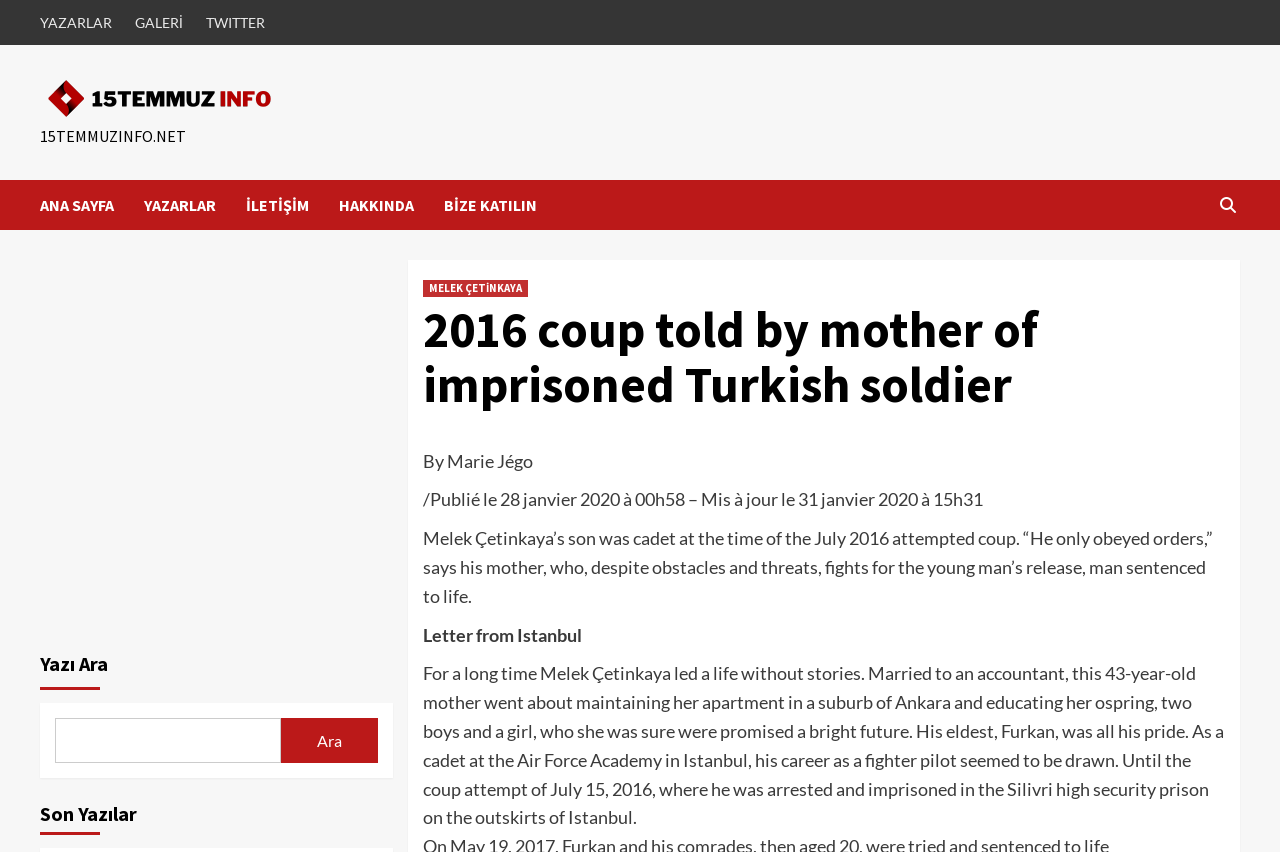What is the purpose of the search box?
Using the information presented in the image, please offer a detailed response to the question.

I inferred the purpose of the search box by looking at the static text element 'Yazı Ara' which means 'Search for articles' in Turkish, and the search box element located below it, which suggests that users can search for articles on the website.